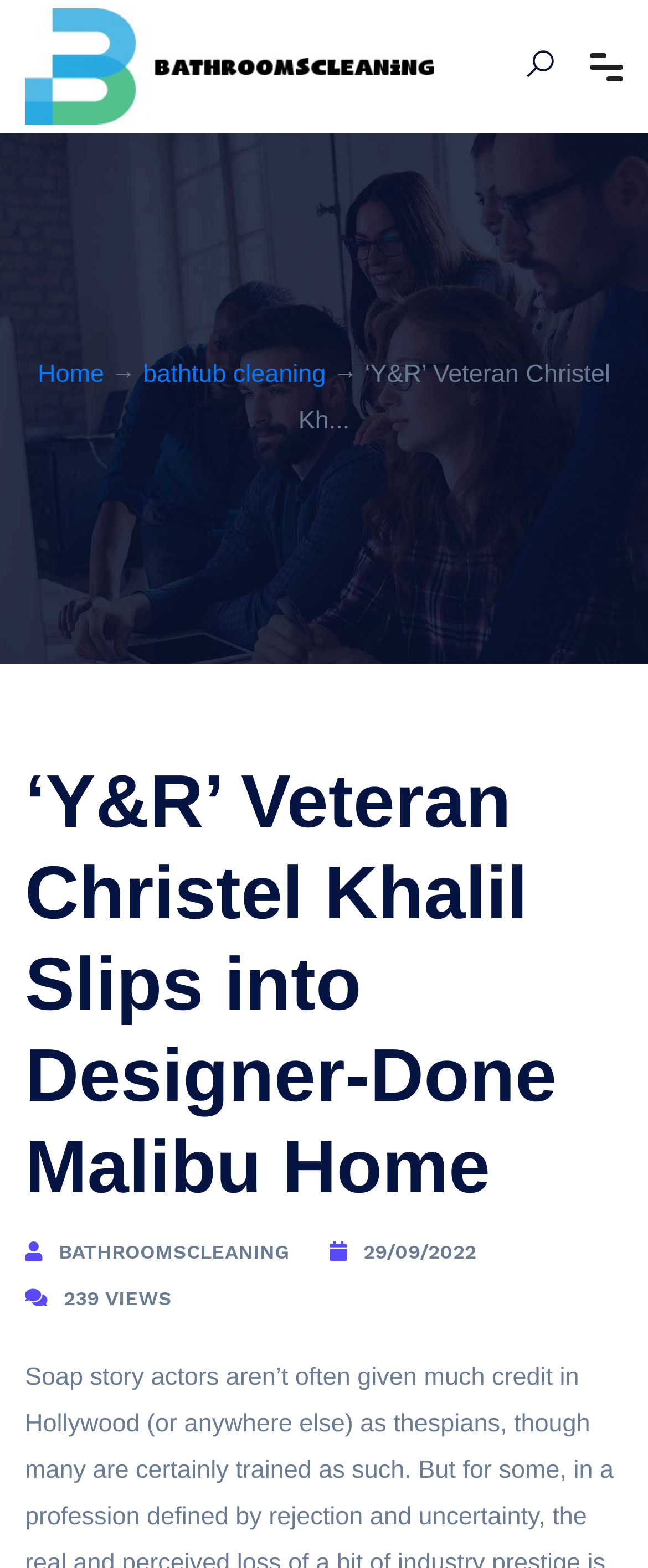What is the icon on the button?
Using the visual information from the image, give a one-word or short-phrase answer.

